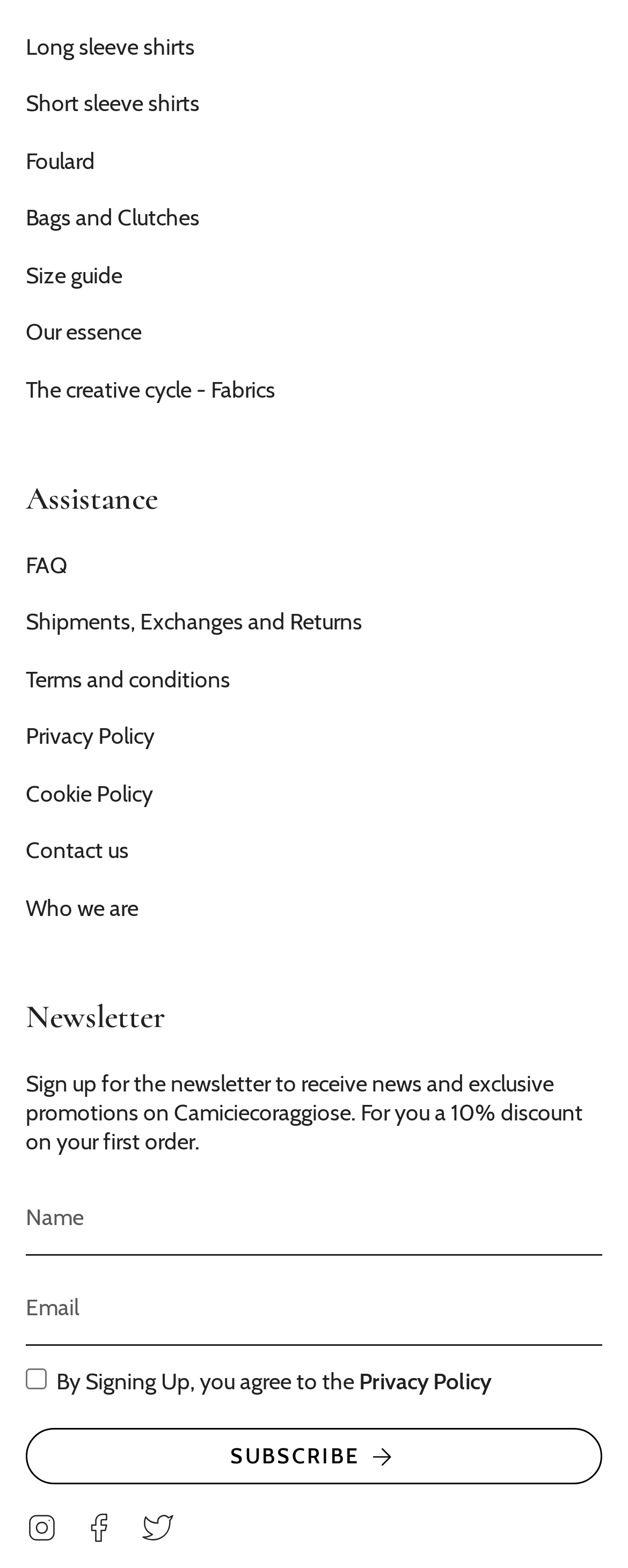Please examine the image and answer the question with a detailed explanation:
What is the purpose of the newsletter?

According to the StaticText on the webpage, the purpose of the newsletter is to receive news and exclusive promotions on Camiciecoraggiose, and as a bonus, subscribers will get a 10% discount on their first order.